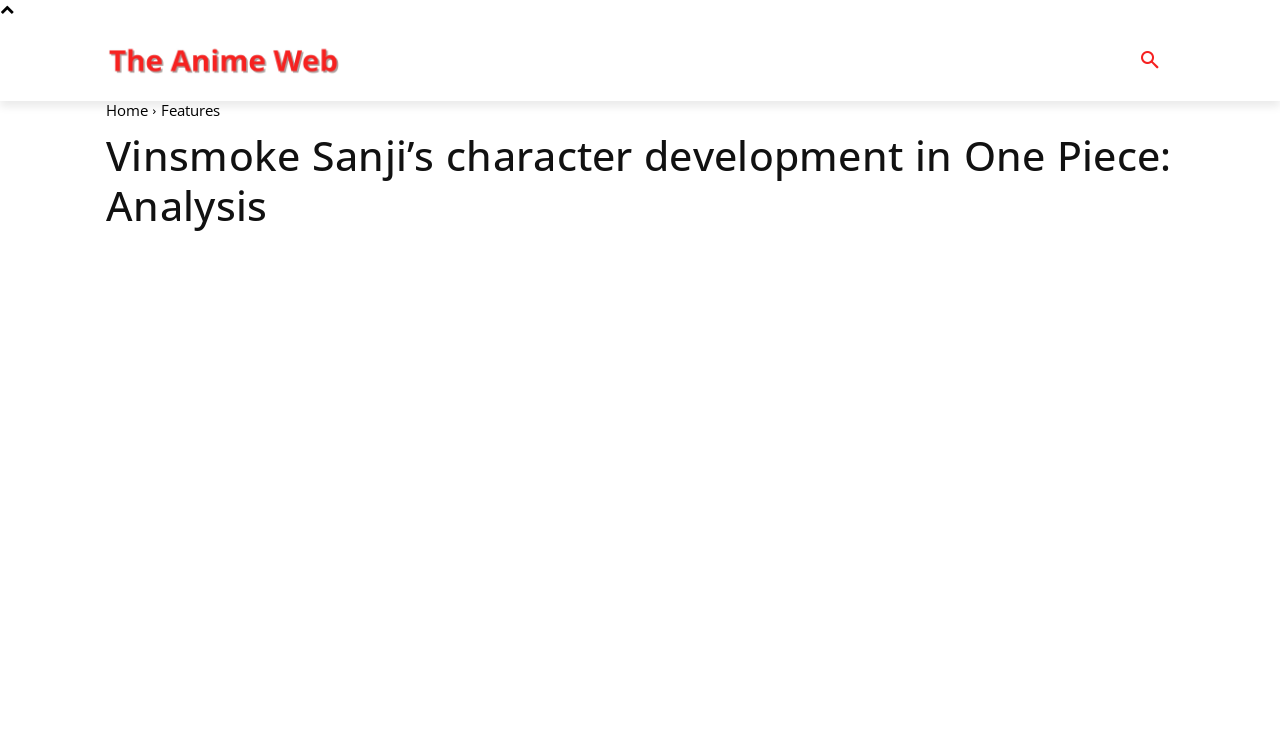Please identify the bounding box coordinates of the region to click in order to complete the given instruction: "go to ABOUT page". The coordinates should be four float numbers between 0 and 1, i.e., [left, top, right, bottom].

[0.298, 0.028, 0.358, 0.134]